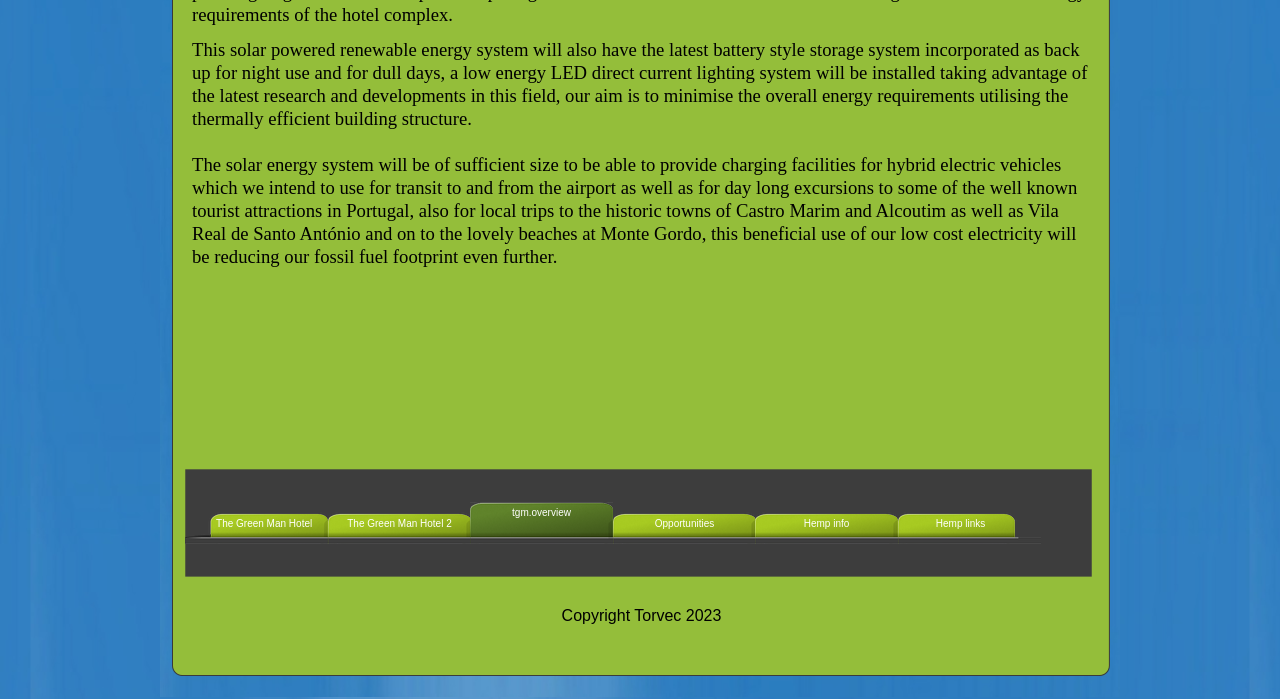Give a one-word or phrase response to the following question: What type of vehicles will be used for transit?

Hybrid electric vehicles